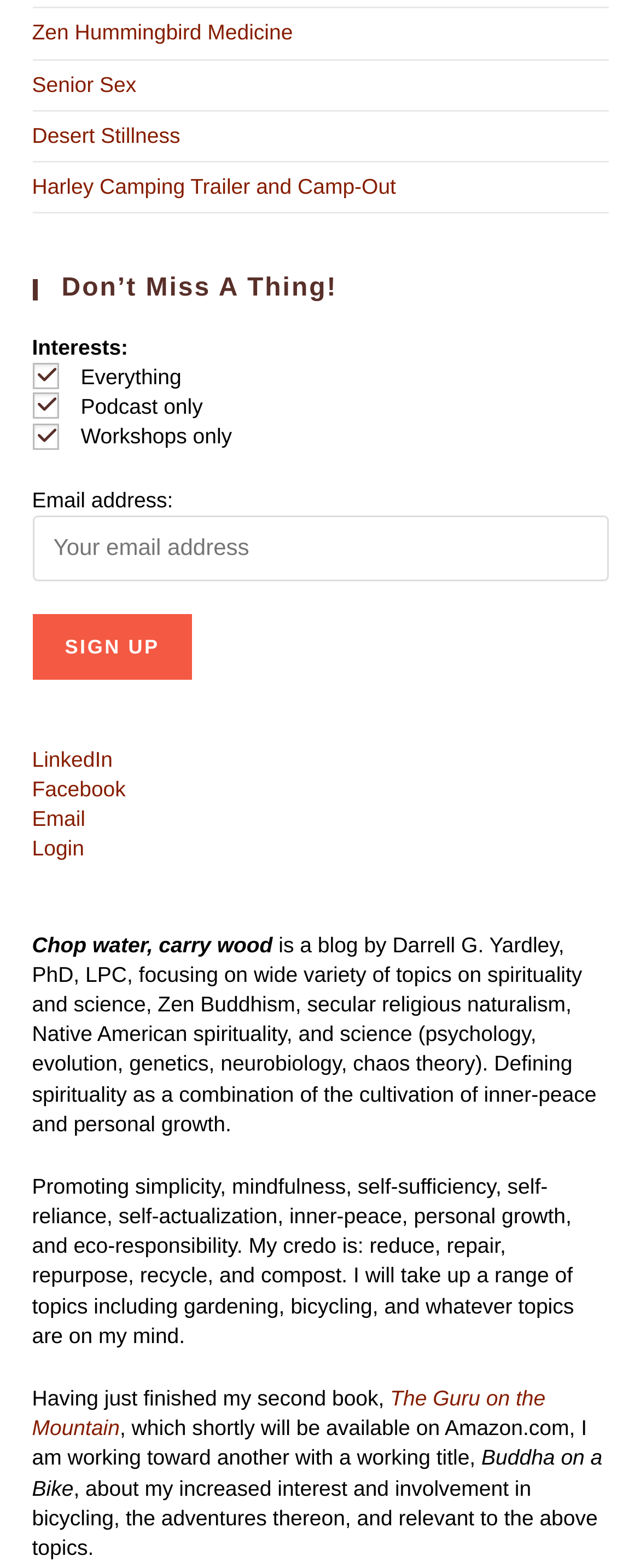Please find the bounding box coordinates of the clickable region needed to complete the following instruction: "Enter email address". The bounding box coordinates must consist of four float numbers between 0 and 1, i.e., [left, top, right, bottom].

[0.05, 0.329, 0.95, 0.371]